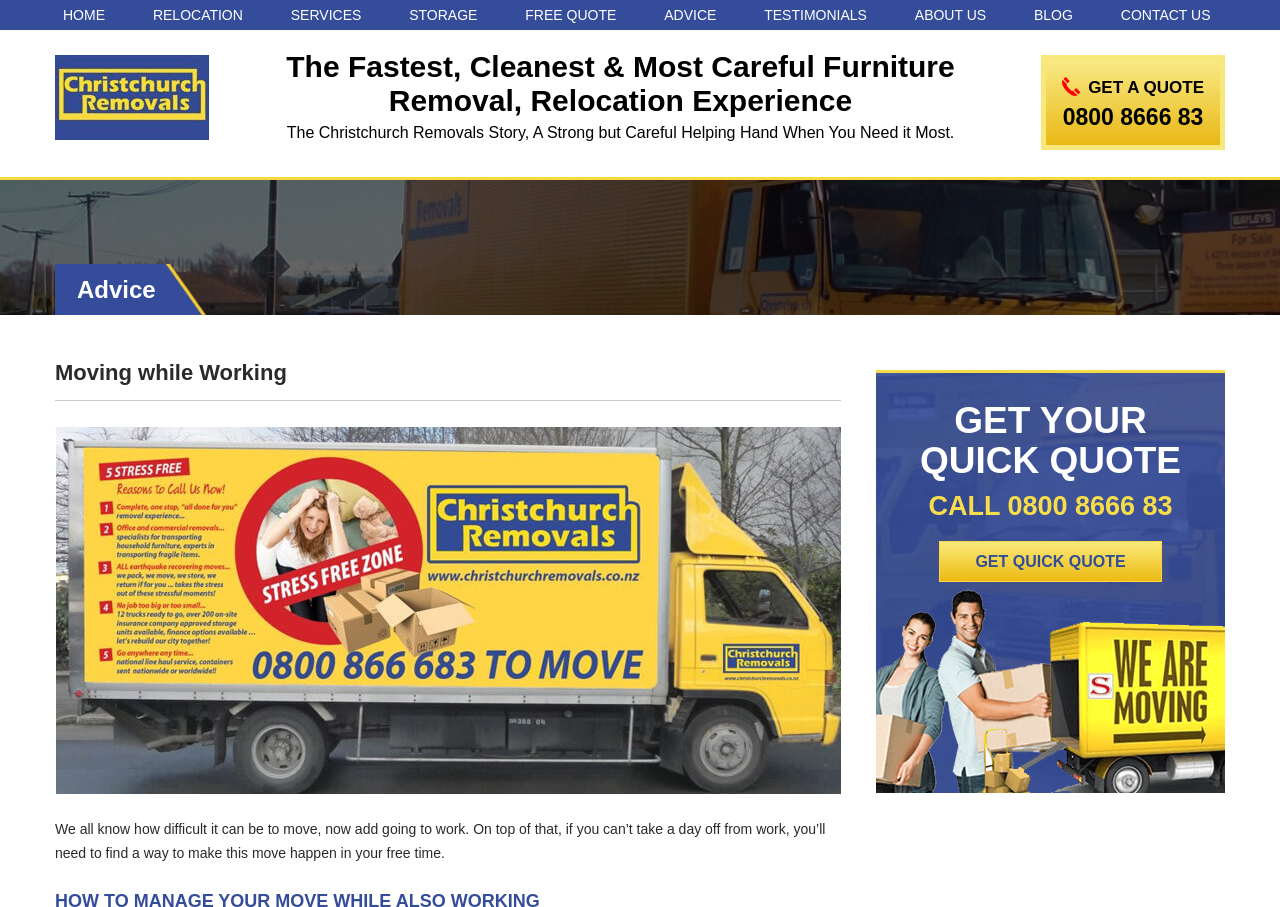Identify the bounding box coordinates of the region I need to click to complete this instruction: "Click HOME".

[0.043, 0.002, 0.088, 0.033]